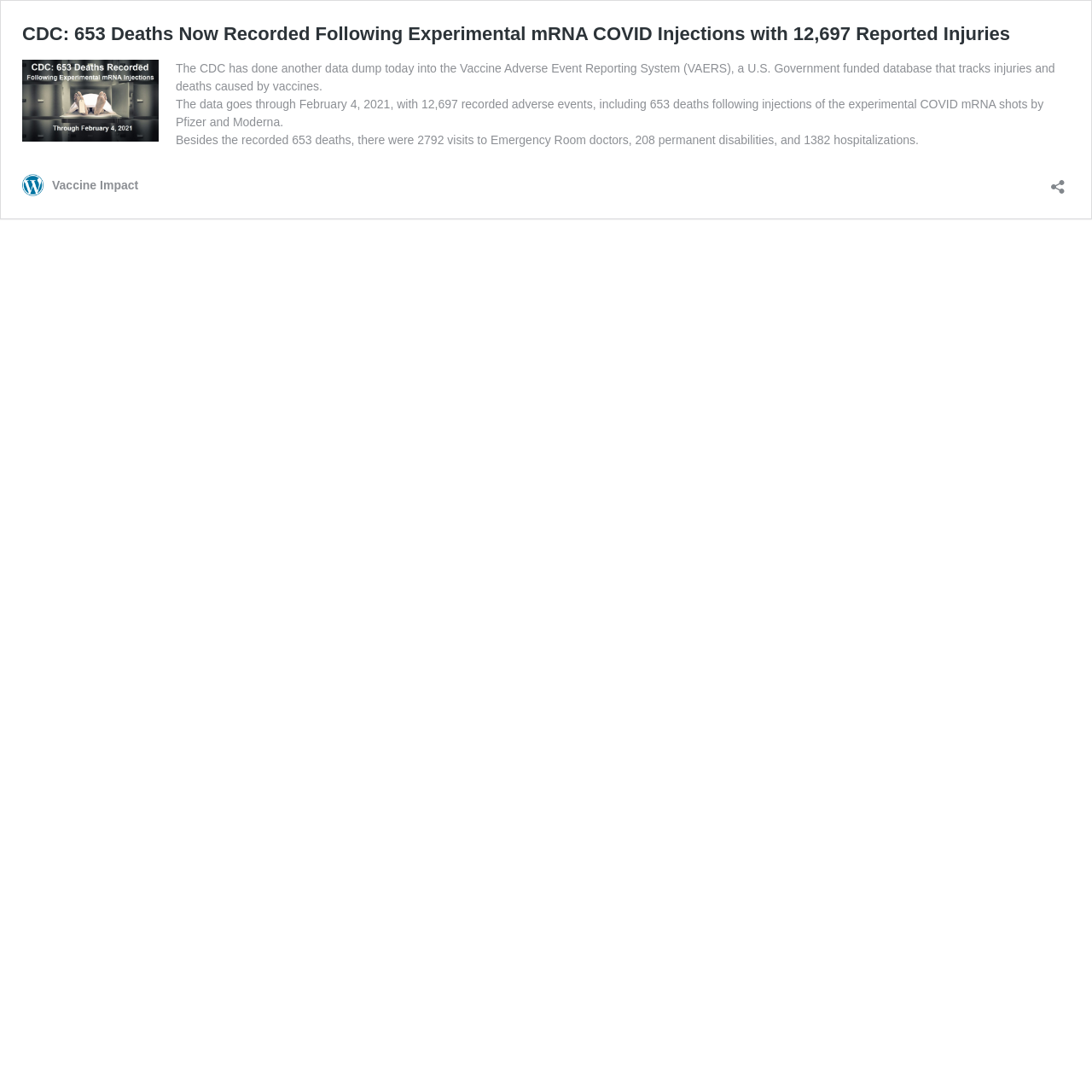Please provide a comprehensive response to the question based on the details in the image: What is the name of the website?

I found the answer by reading the link element that says 'Vaccine Impact' and is located at the top of the webpage.